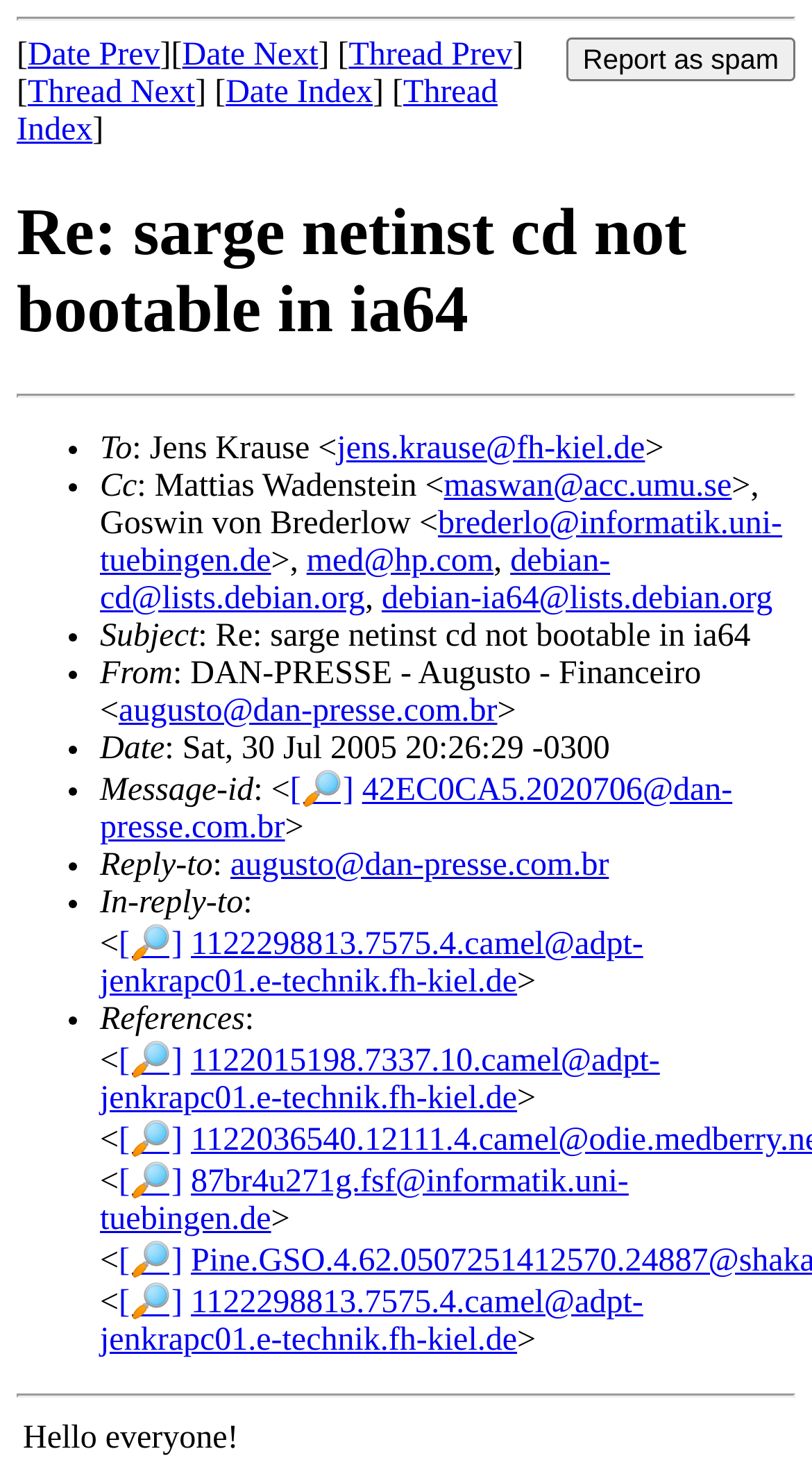Predict the bounding box of the UI element based on the description: "maswan@acc.umu.se". The coordinates should be four float numbers between 0 and 1, formatted as [left, top, right, bottom].

[0.547, 0.318, 0.901, 0.342]